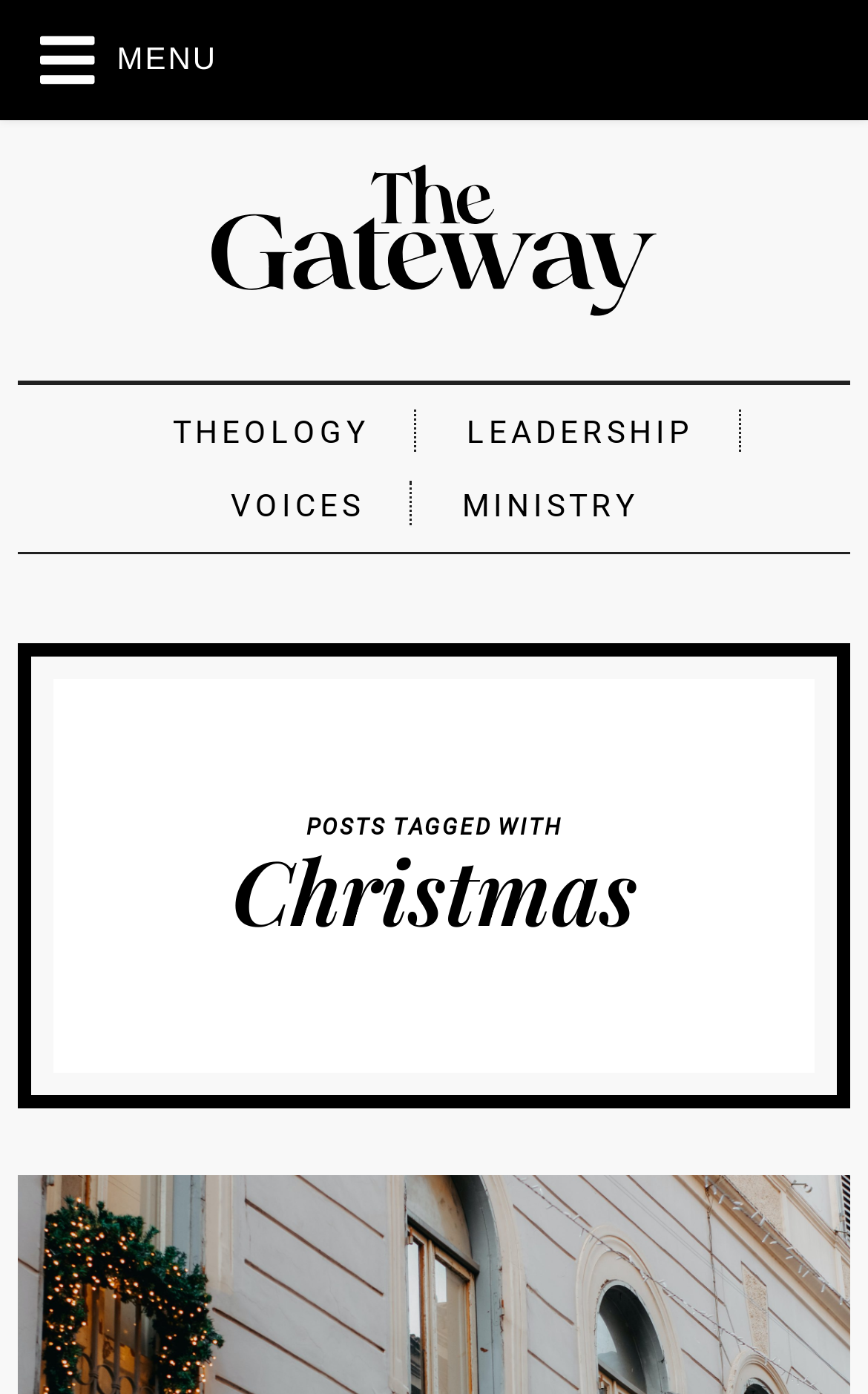Predict the bounding box coordinates for the UI element described as: "Leadership". The coordinates should be four float numbers between 0 and 1, presented as [left, top, right, bottom].

[0.486, 0.285, 0.85, 0.336]